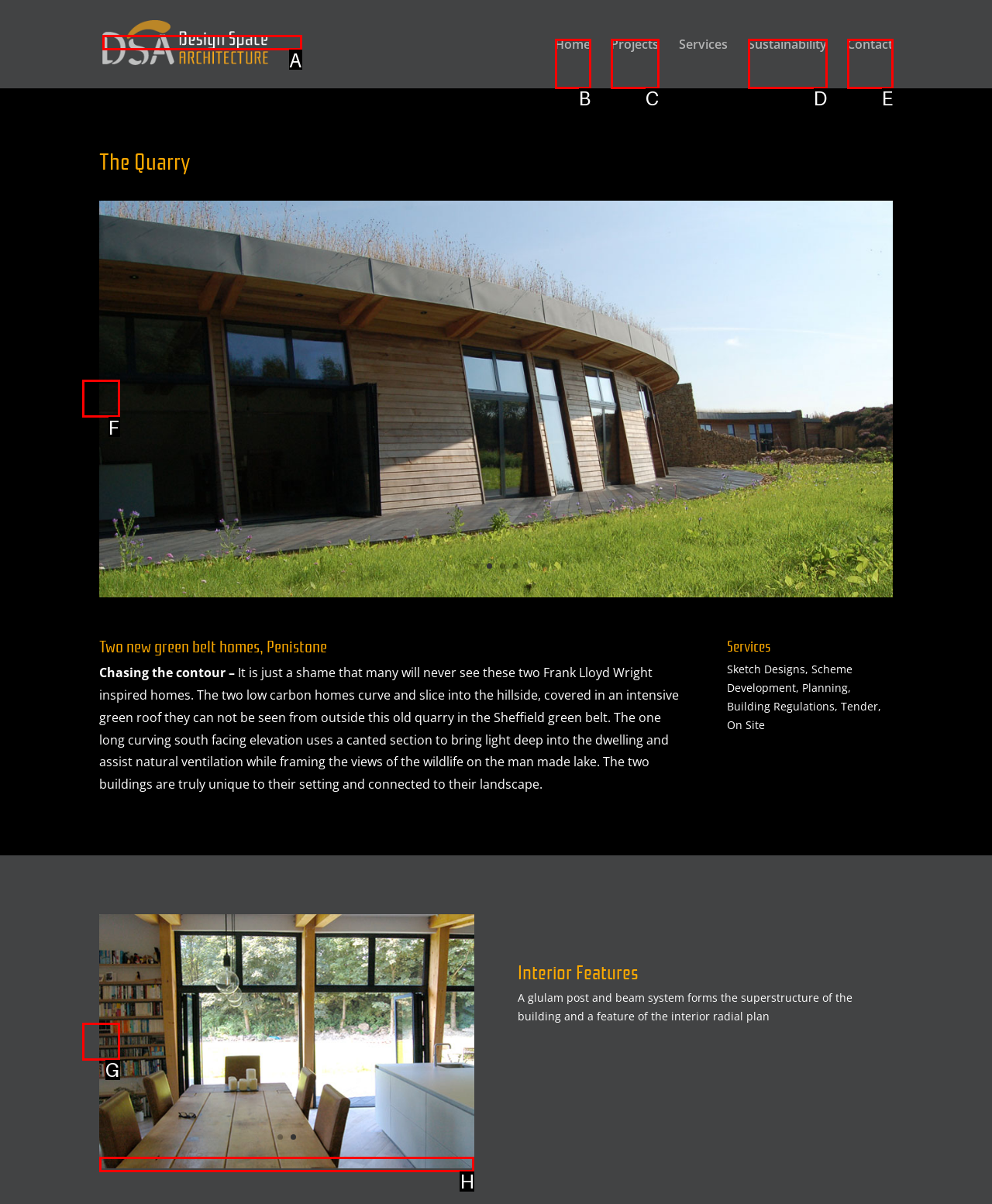Among the marked elements in the screenshot, which letter corresponds to the UI element needed for the task: Explore 'Interior of The Quarry'?

H